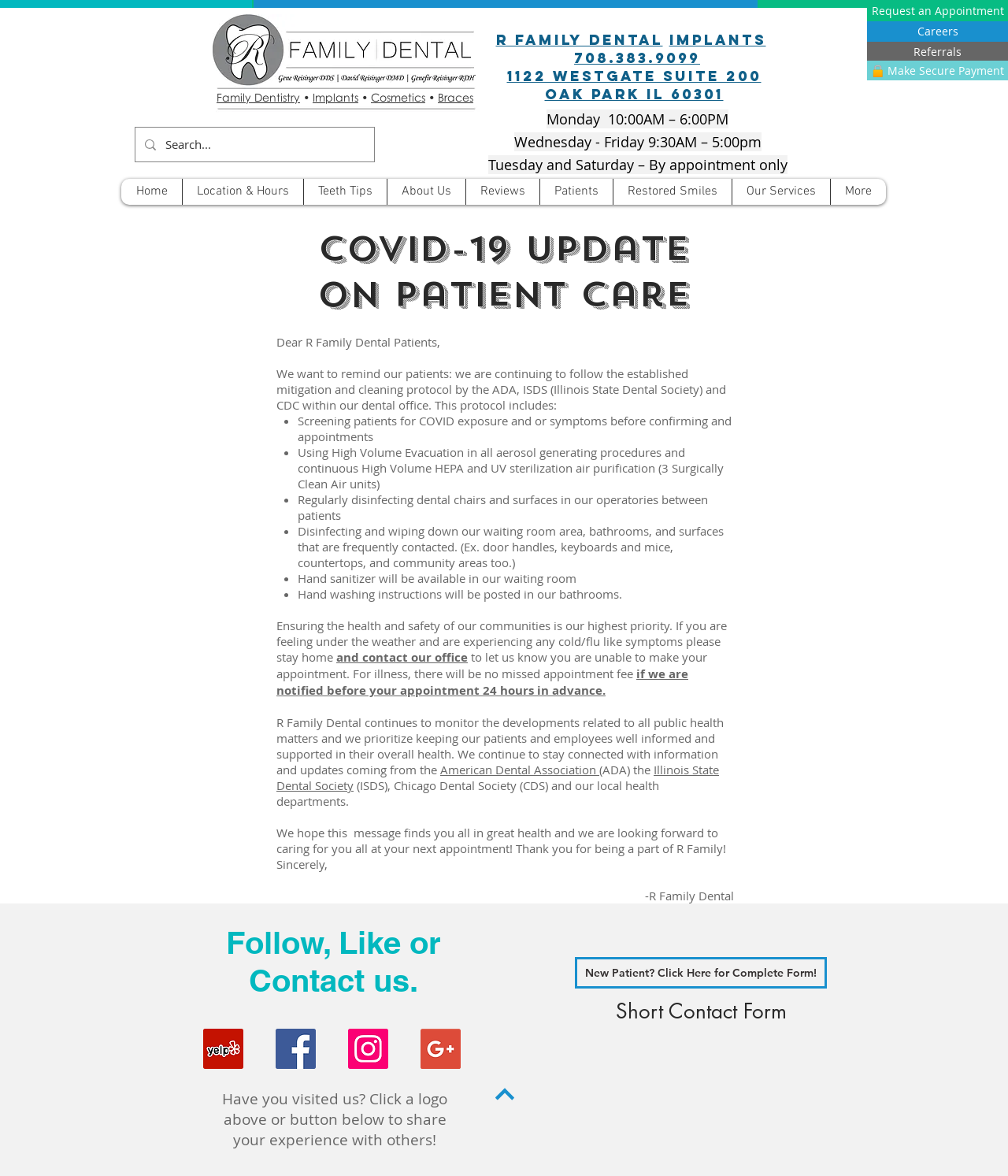Give a concise answer using one word or a phrase to the following question:
What is the name of the organization that the dental office is monitoring for public health matters?

American Dental Association